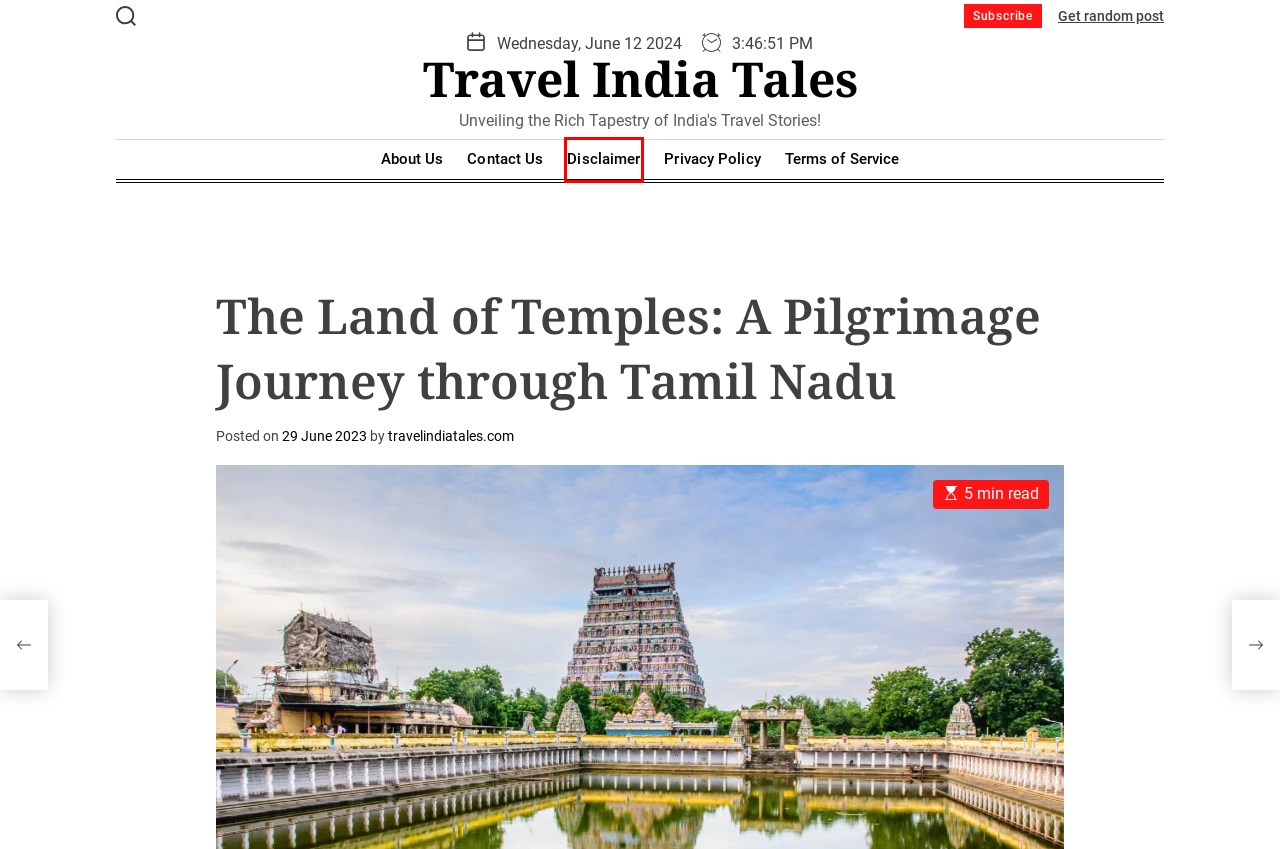You are provided with a screenshot of a webpage that has a red bounding box highlighting a UI element. Choose the most accurate webpage description that matches the new webpage after clicking the highlighted element. Here are your choices:
A. travelindiatales.com - Travel India Tales
B. Monsoon Magic: Exploring India's Rainy Season - Travel India Tales
C. Privacy Policy - Travel India Tales
D. Terms of Service - Travel India Tales
E. Travel India Tales - Unveiling the Rich Tapestry of India's Travel Stories!
F. Contact Us - Travel India Tales
G. About Us - Travel India Tales
H. Disclaimer - Travel India Tales

H